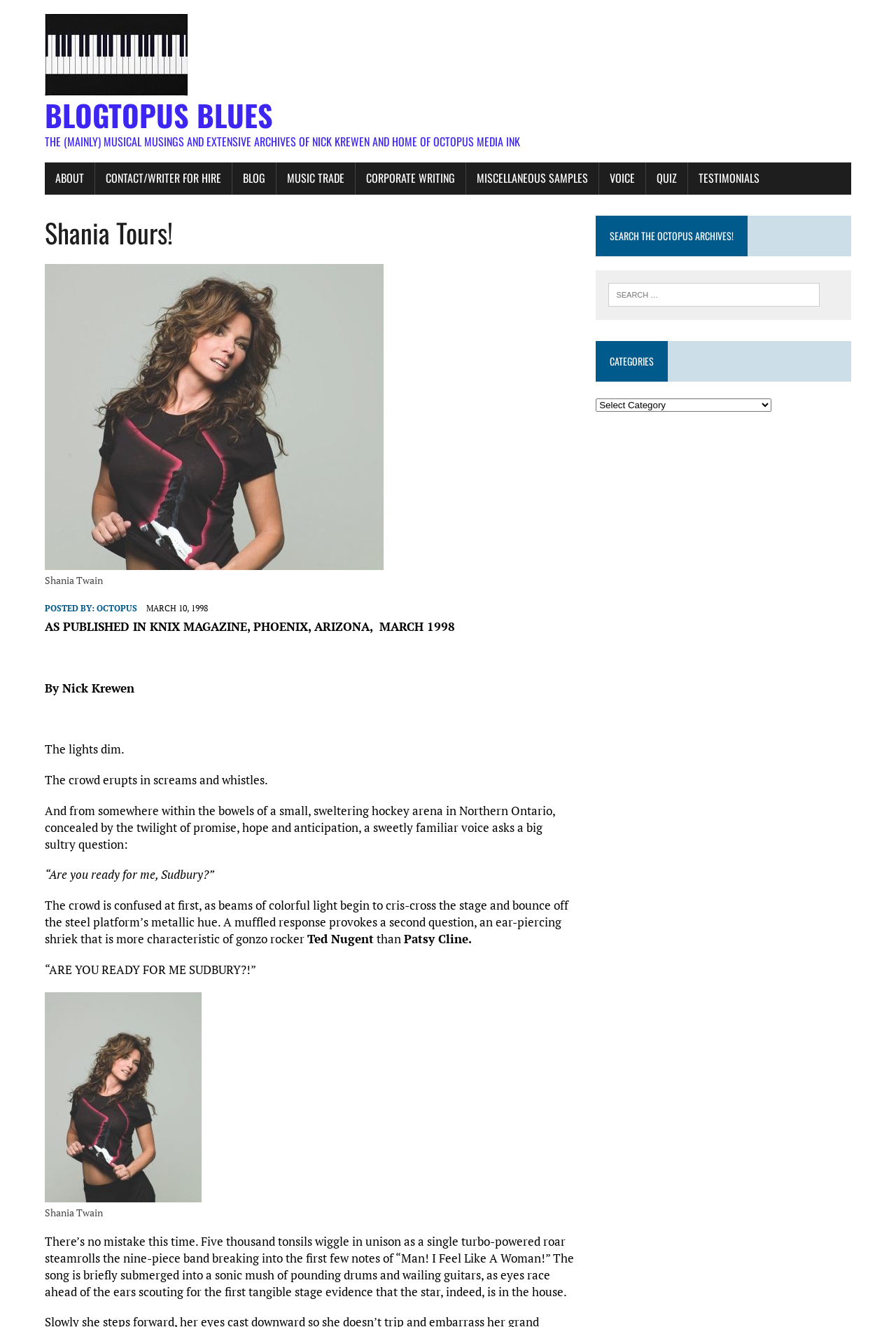Please locate the bounding box coordinates of the region I need to click to follow this instruction: "search for a book".

None